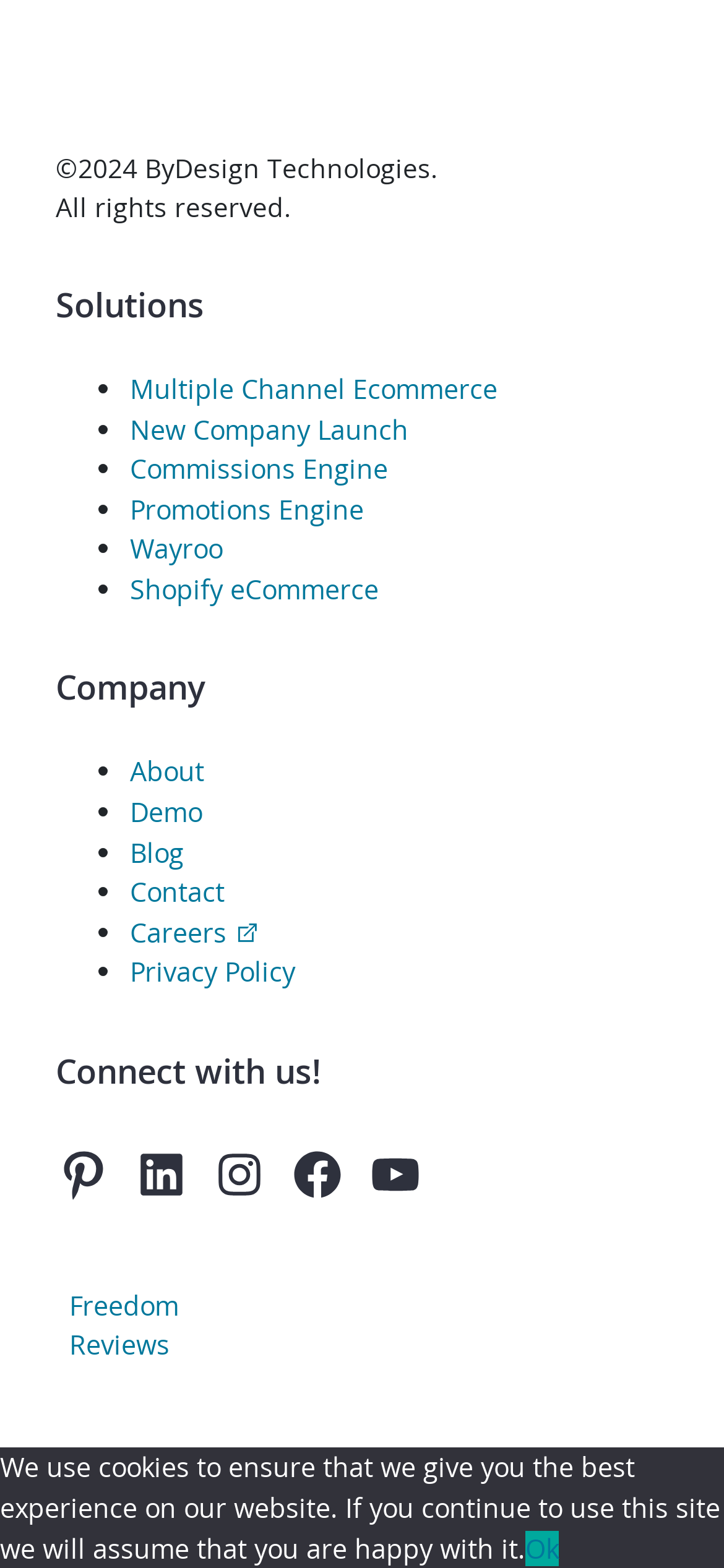Determine the bounding box coordinates of the clickable element to achieve the following action: 'Click on Multiple Channel Ecommerce'. Provide the coordinates as four float values between 0 and 1, formatted as [left, top, right, bottom].

[0.179, 0.237, 0.687, 0.259]